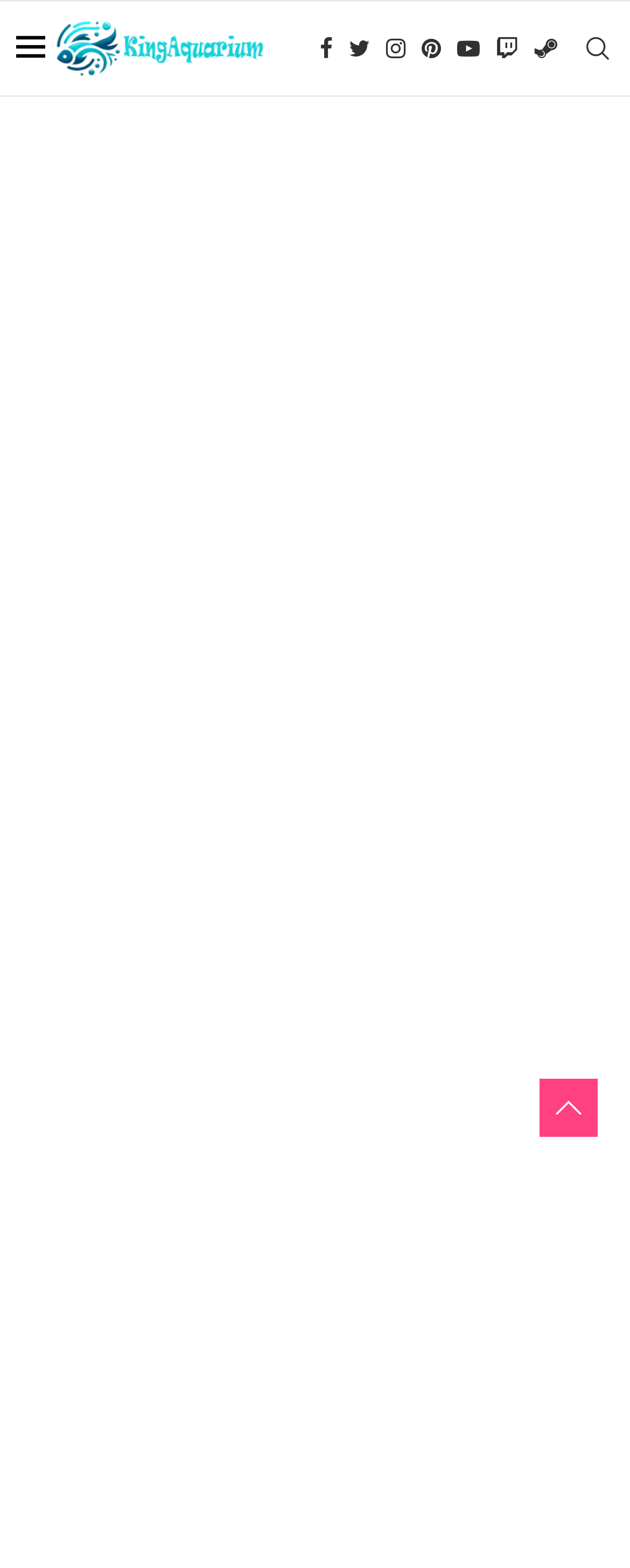Is there an image on the webpage?
From the image, provide a succinct answer in one word or a short phrase.

Yes